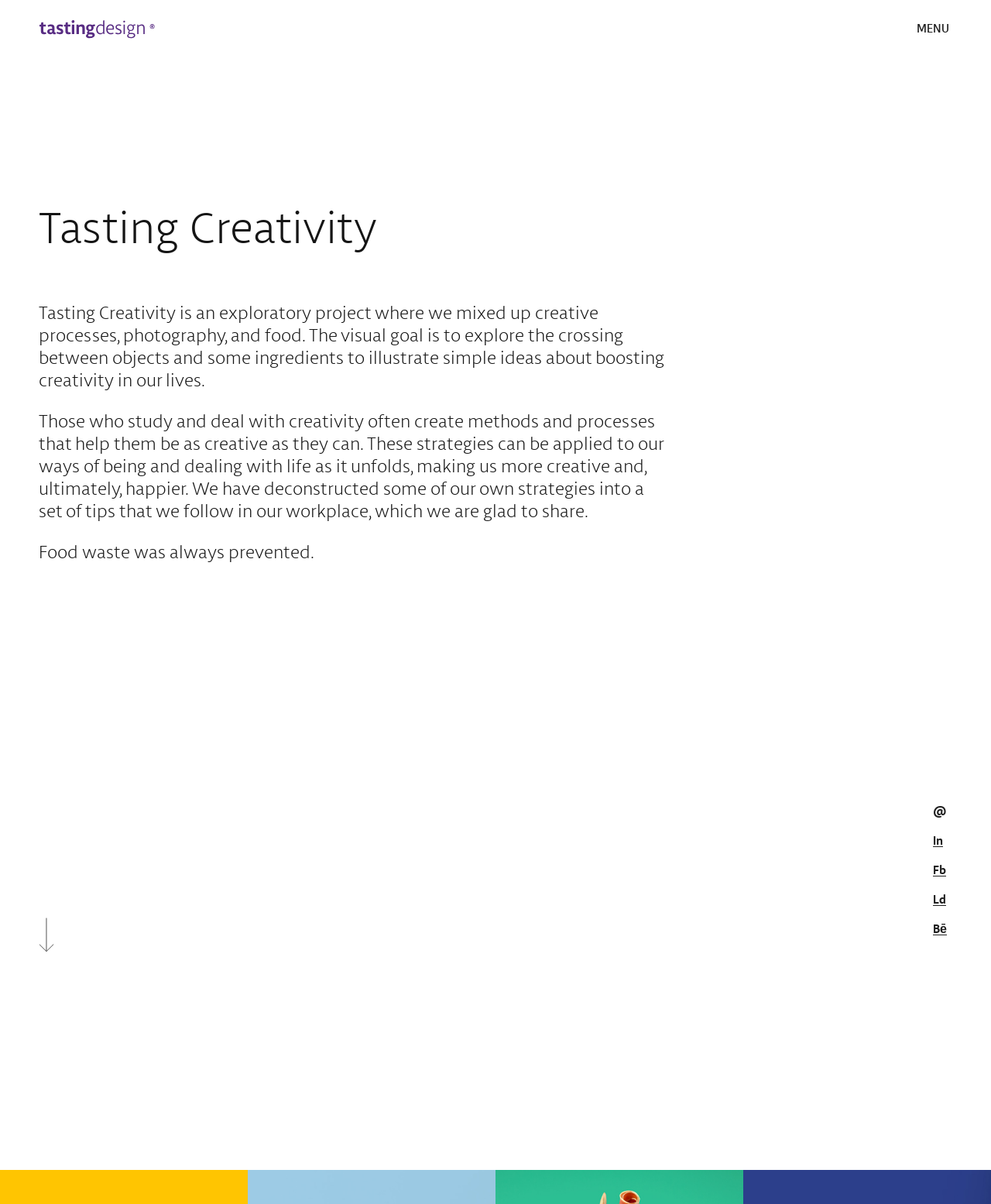Find the bounding box coordinates of the clickable region needed to perform the following instruction: "Contact through email". The coordinates should be provided as four float numbers between 0 and 1, i.e., [left, top, right, bottom].

[0.039, 0.58, 0.312, 0.603]